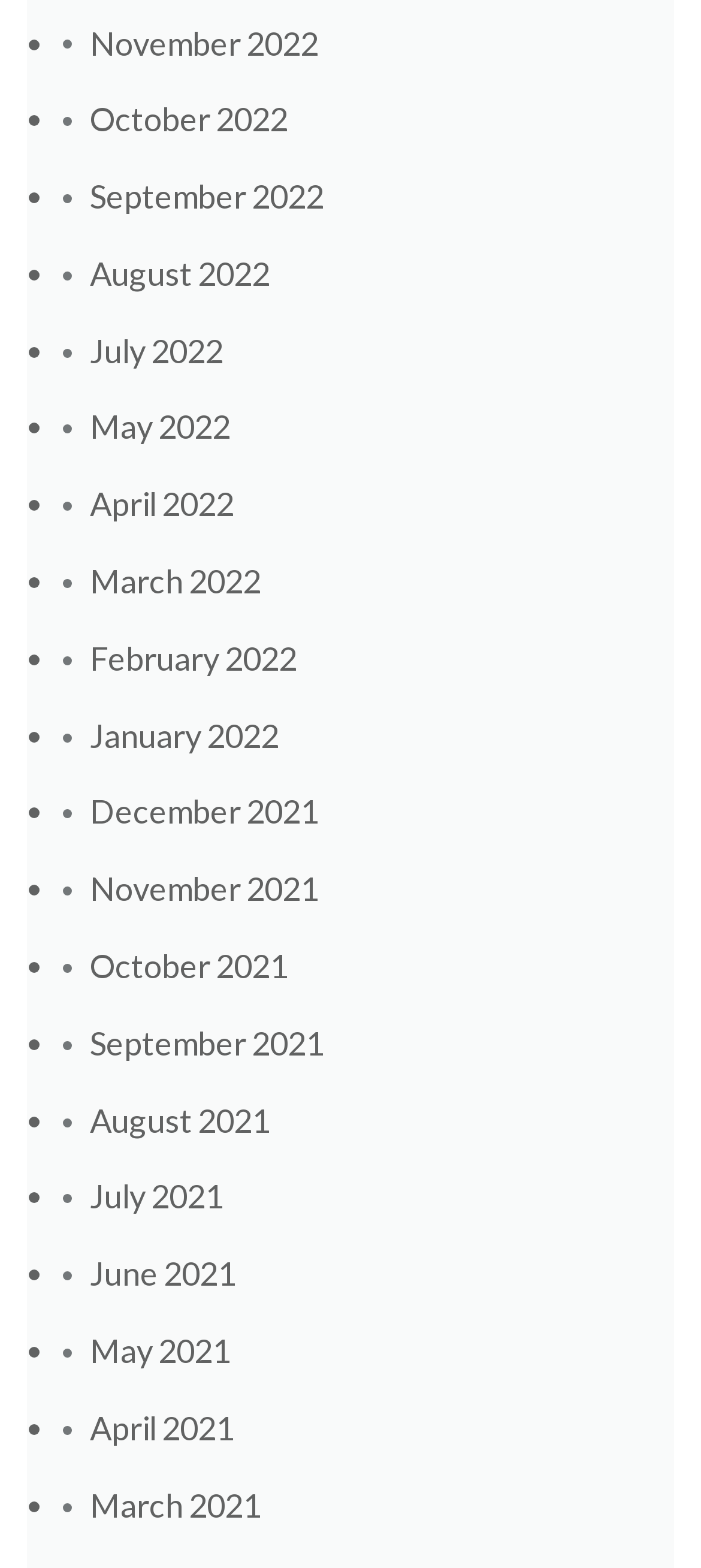Please provide a detailed answer to the question below by examining the image:
What is the earliest month listed?

I examined the links on the webpage and found that the last link is 'March 2021', which indicates that it is the earliest month listed.